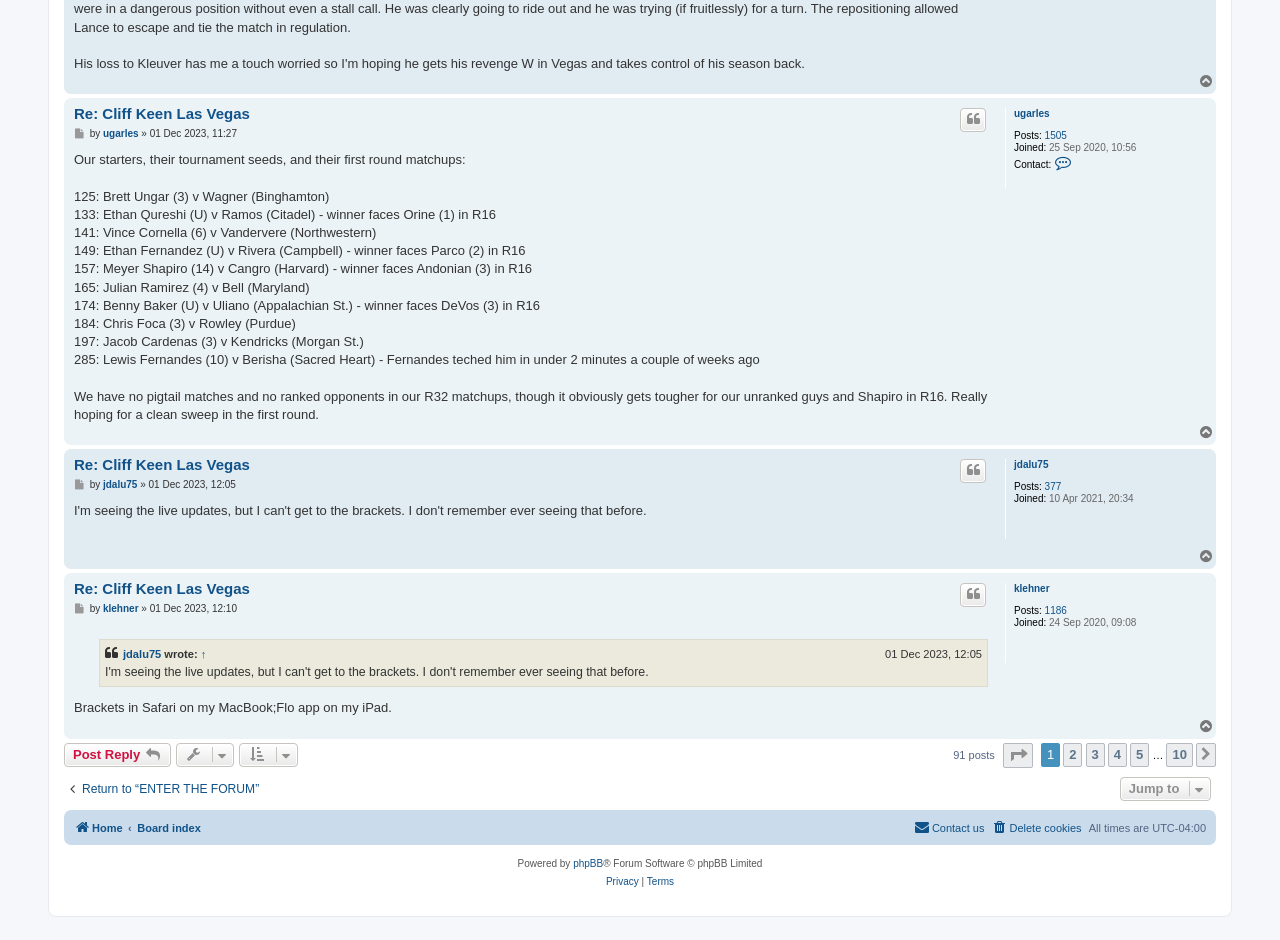For the element described, predict the bounding box coordinates as (top-left x, top-left y, bottom-right x, bottom-right y). All values should be between 0 and 1. Element description: parent_node: Plastic Butterfly Films

None